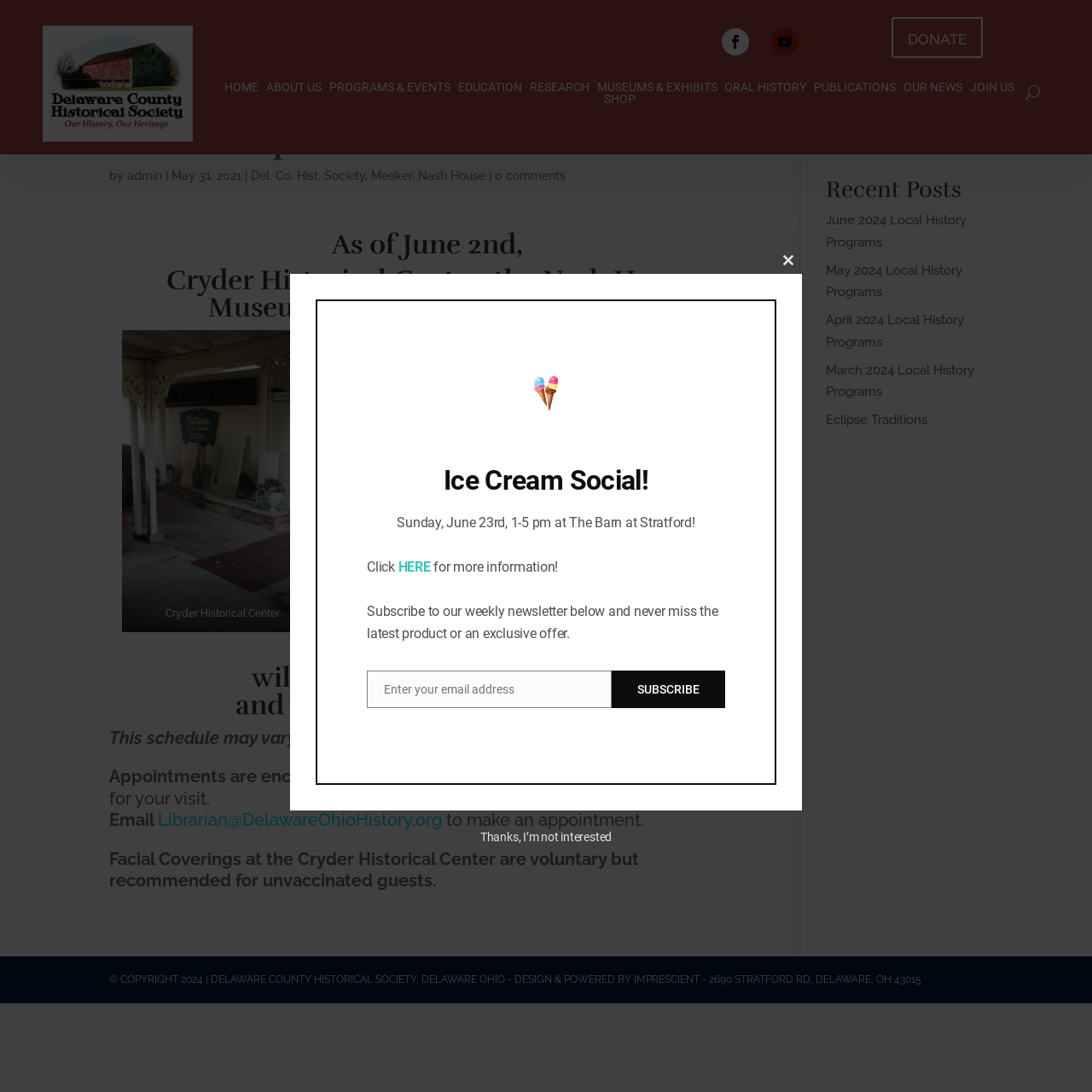Given the description Close this module, predict the bounding box coordinates of the UI element. Ensure the coordinates are in the format (top-left x, top-left y, bottom-right x, bottom-right y) and all values are between 0 and 1.

[0.709, 0.225, 0.734, 0.25]